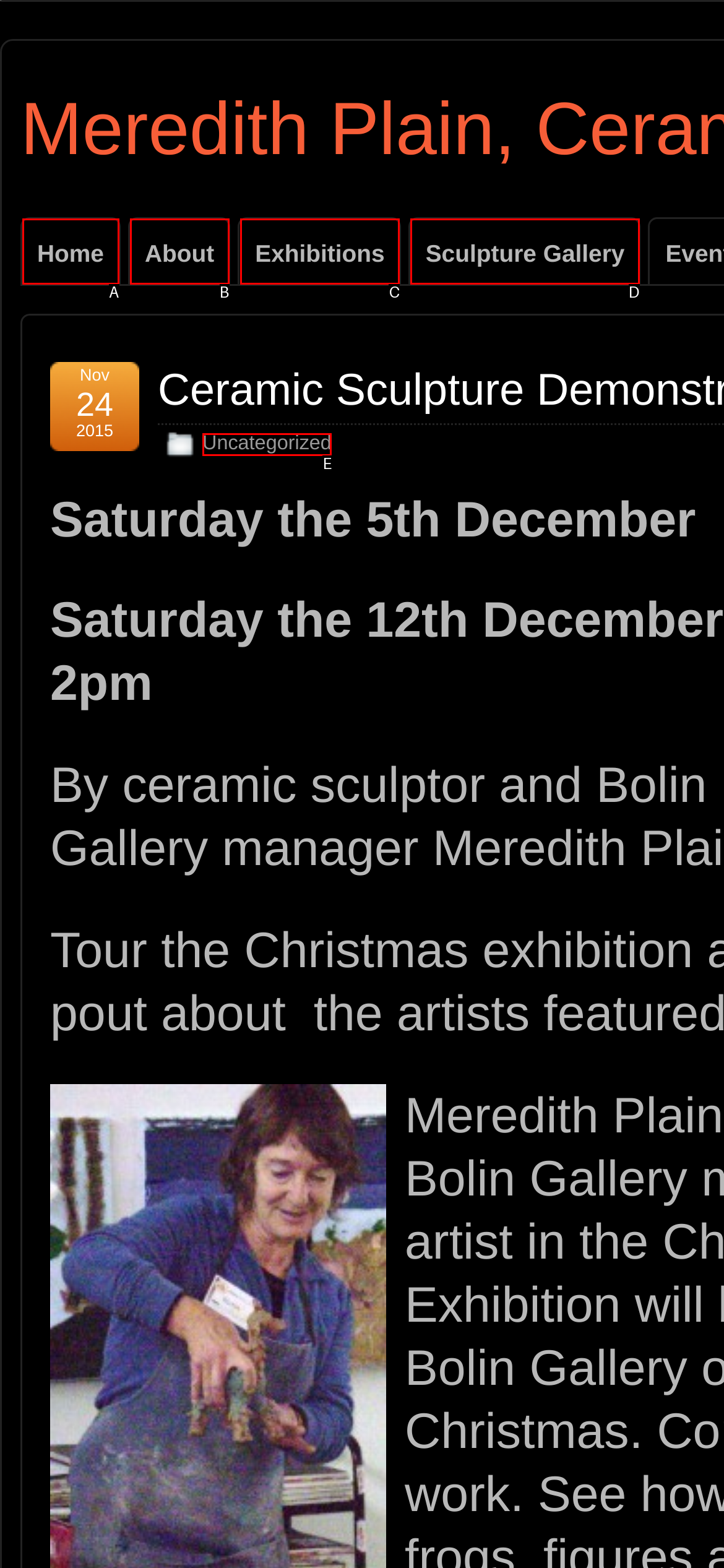Match the option to the description: Sculpture Gallery
State the letter of the correct option from the available choices.

D